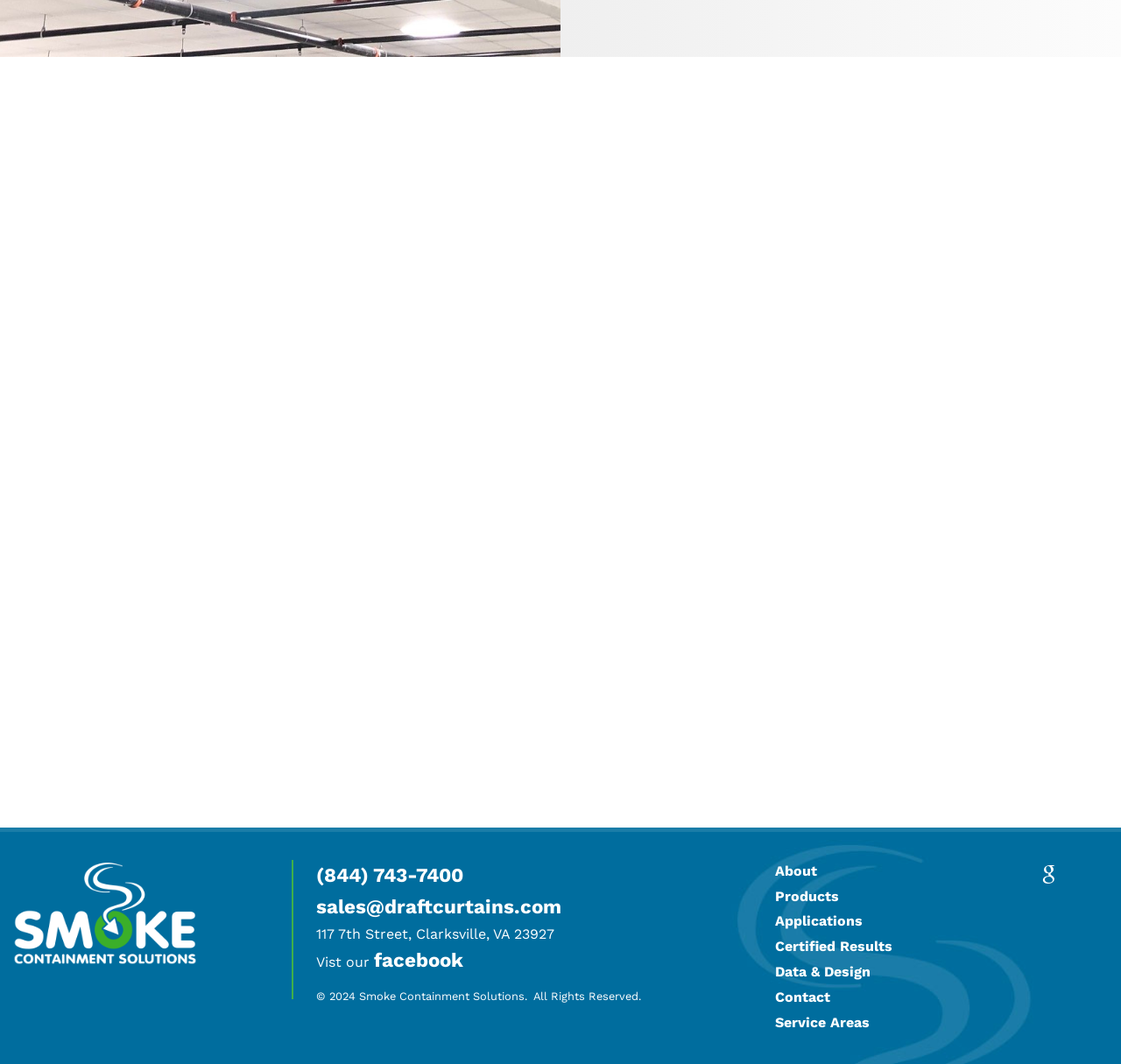Based on the element description: "Service Areas", identify the bounding box coordinates for this UI element. The coordinates must be four float numbers between 0 and 1, listed as [left, top, right, bottom].

[0.692, 0.953, 0.776, 0.968]